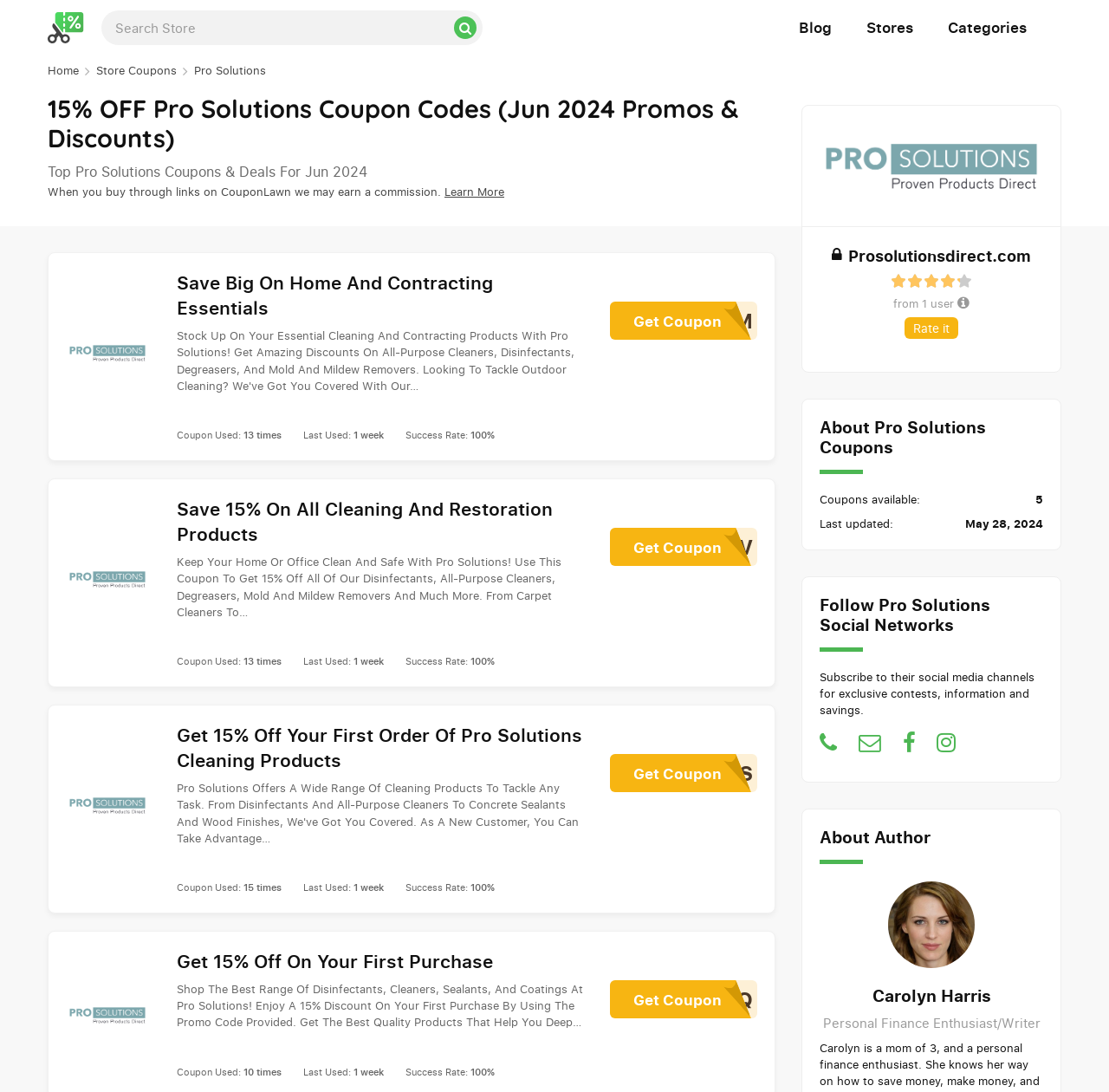Kindly determine the bounding box coordinates for the clickable area to achieve the given instruction: "Rate the coupon".

[0.816, 0.291, 0.864, 0.311]